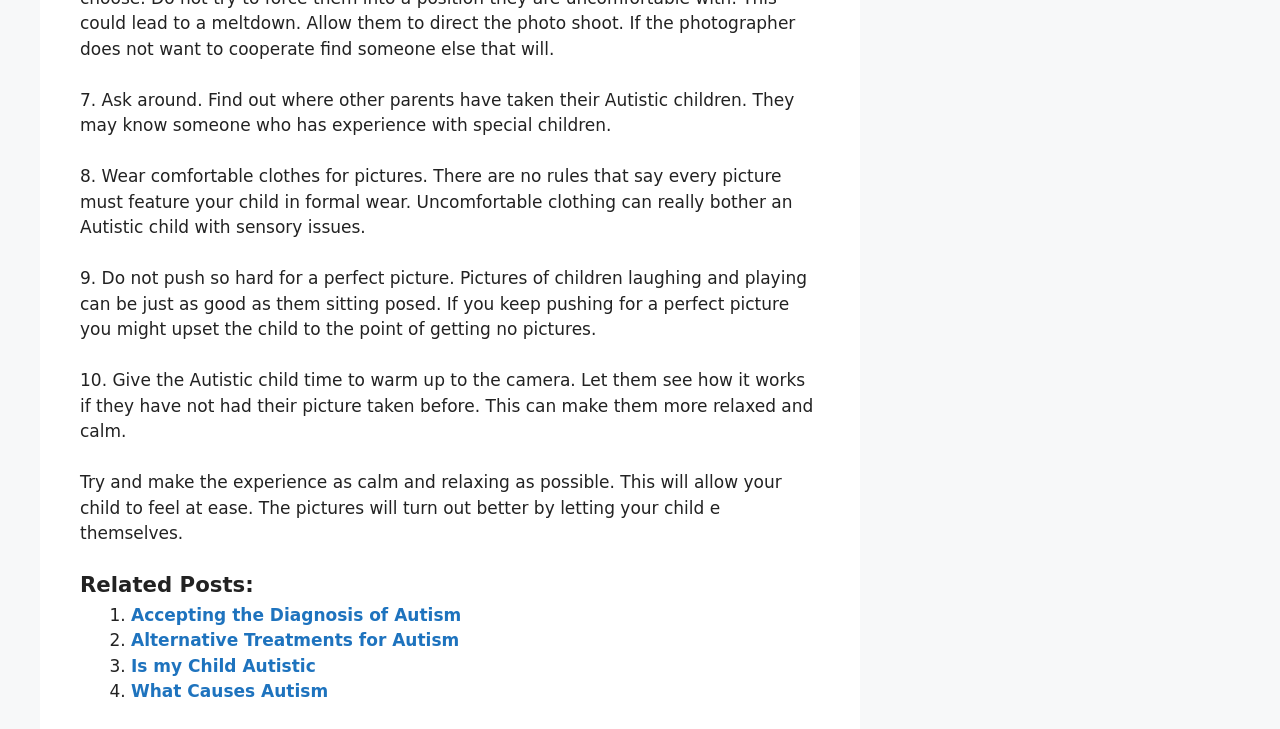Pinpoint the bounding box coordinates of the element you need to click to execute the following instruction: "Click on 'Accepting the Diagnosis of Autism'". The bounding box should be represented by four float numbers between 0 and 1, in the format [left, top, right, bottom].

[0.102, 0.83, 0.36, 0.857]